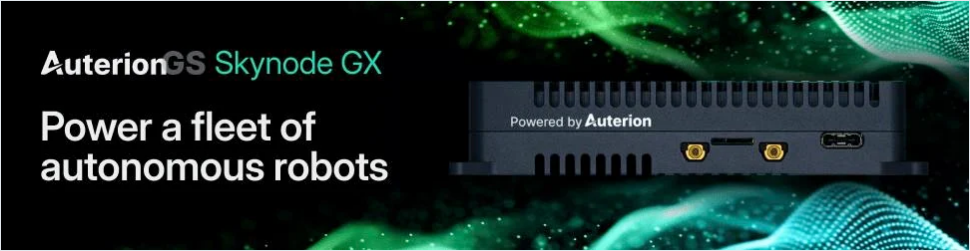Convey all the details present in the image.

The image showcases the Auterion Skynode GX, a cutting-edge platform designed to power a fleet of autonomous robots. The Skynode GX is prominently displayed, with a focus on its sleek and modern design, featuring multiple ports for connectivity, including two antenna ports and a USB connection. The backdrop of the image highlights dynamic, wave-like patterns in shades of green, symbolizing innovation and advanced technology. The text "Power a fleet of autonomous robots" emphasizes the device's capability, while "Powered by Auterion" indicates the trusted source behind this technological solution. This promotional visual effectively conveys the importance of reliable connectivity and performance in the evolving landscape of automation.